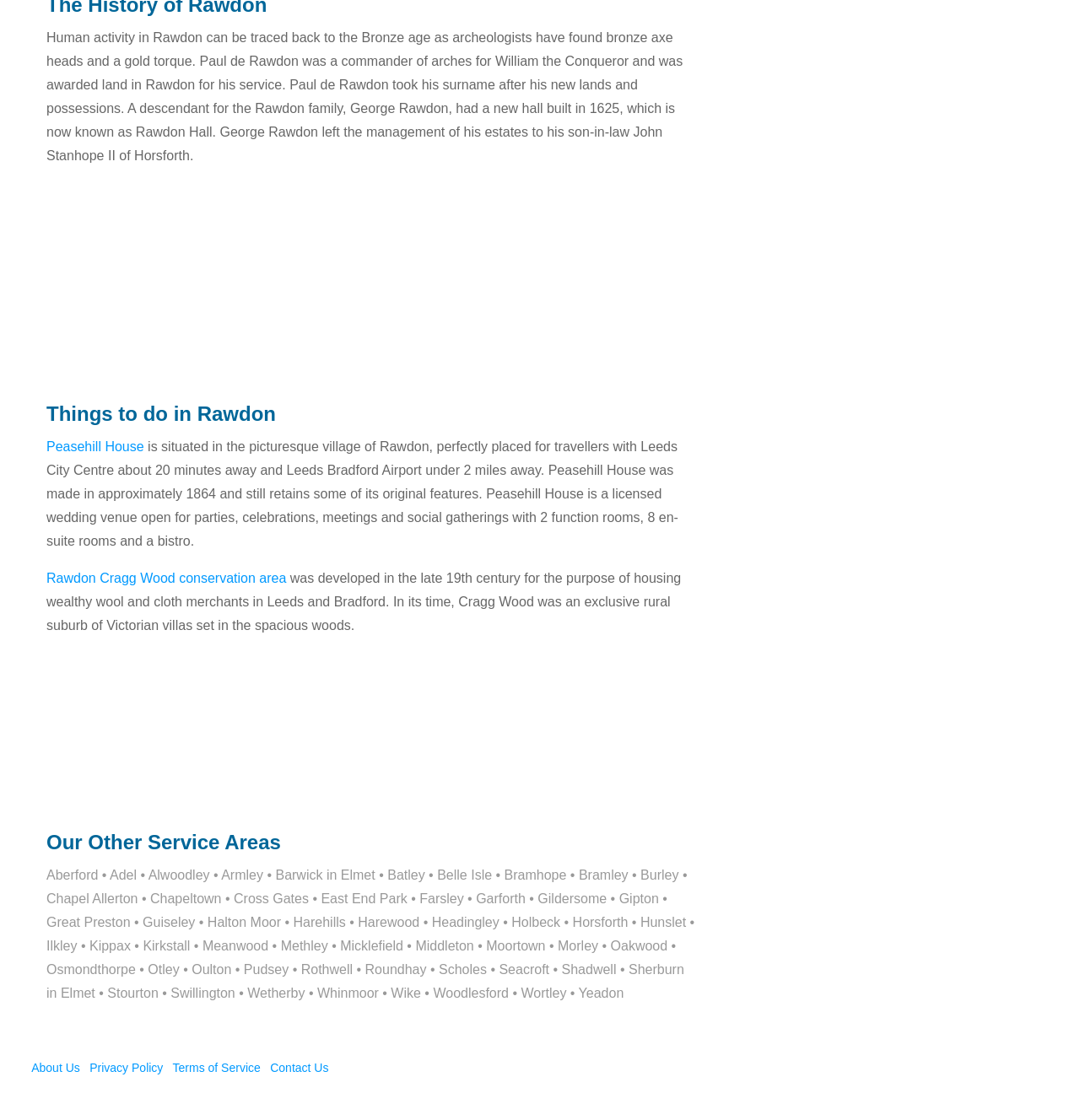Using the element description: "Belle Isle", determine the bounding box coordinates for the specified UI element. The coordinates should be four float numbers between 0 and 1, [left, top, right, bottom].

[0.405, 0.775, 0.456, 0.787]